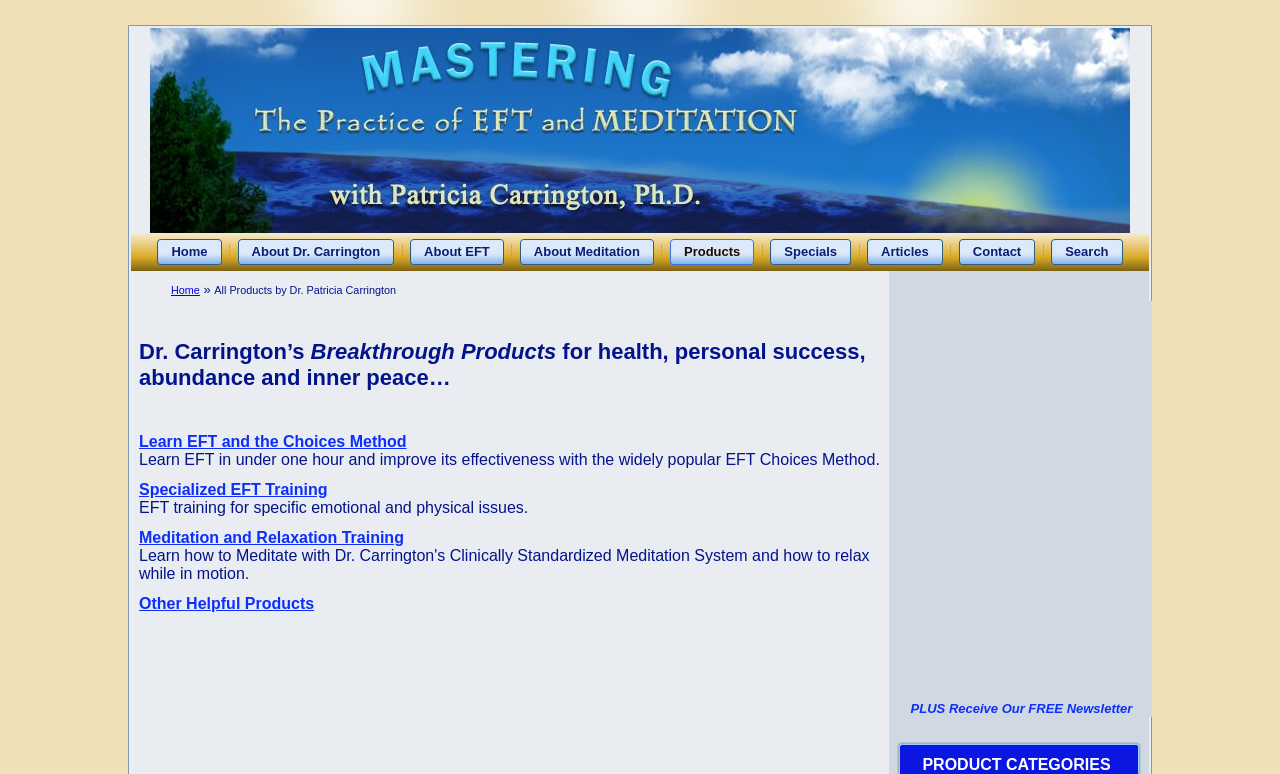Find the bounding box coordinates corresponding to the UI element with the description: "Other Helpful Products". The coordinates should be formatted as [left, top, right, bottom], with values as floats between 0 and 1.

[0.109, 0.769, 0.245, 0.791]